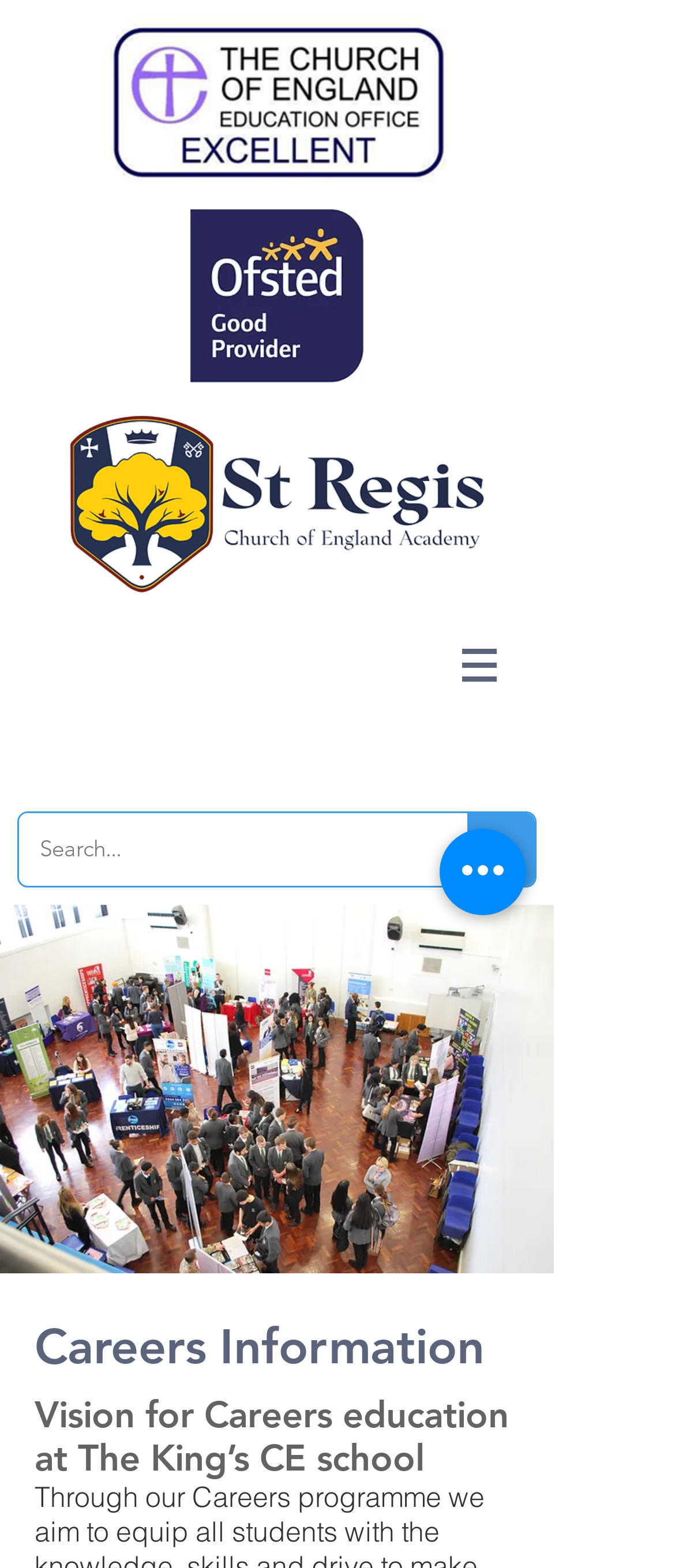Please provide the bounding box coordinates for the UI element as described: "aria-label="Quick actions"". The coordinates must be four floats between 0 and 1, represented as [left, top, right, bottom].

[0.651, 0.529, 0.779, 0.584]